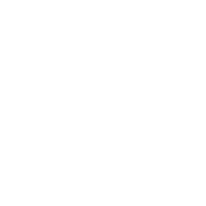Provide a single word or phrase answer to the question: 
What is the purpose of the guitar icon?

To represent music and creativity